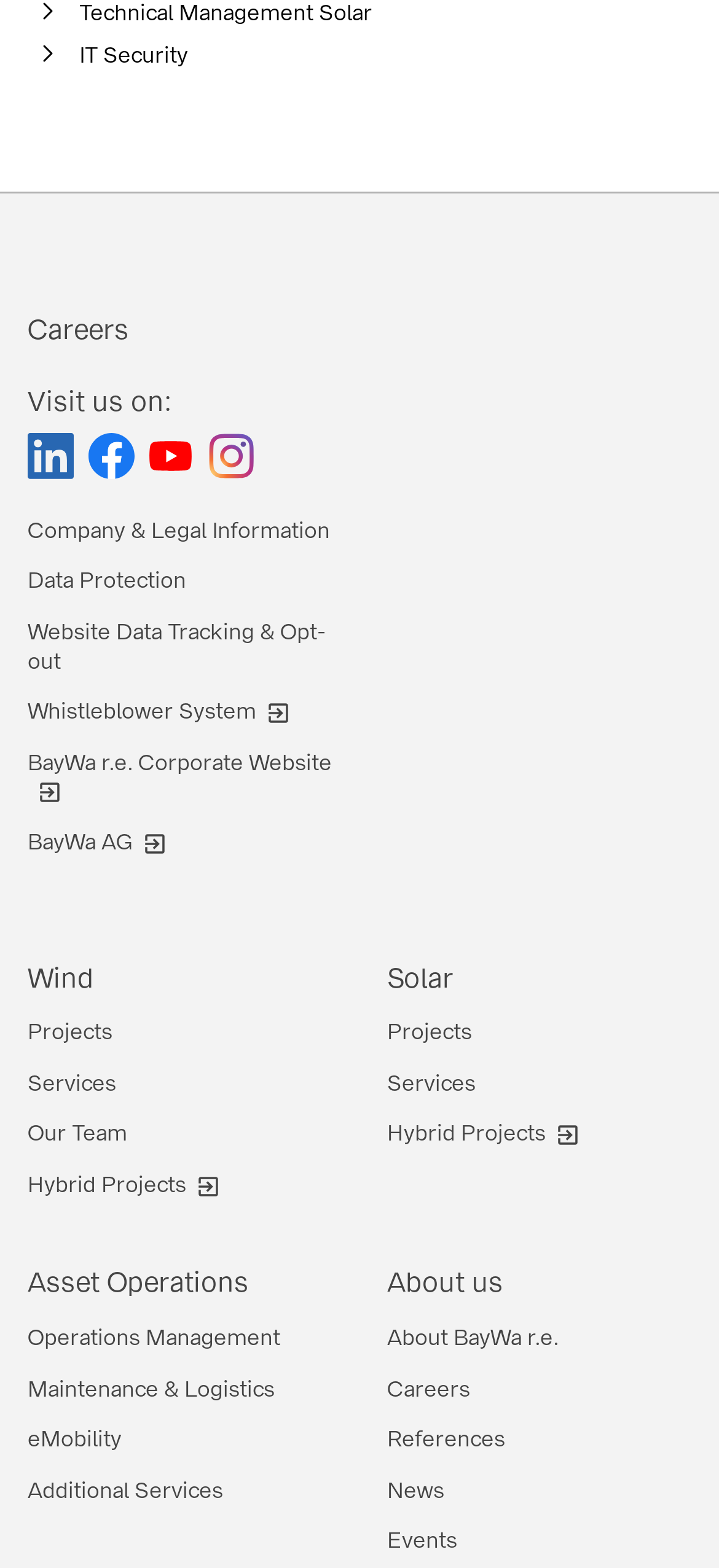What is the first link under About us? From the image, respond with a single word or brief phrase.

About BayWa r.e.